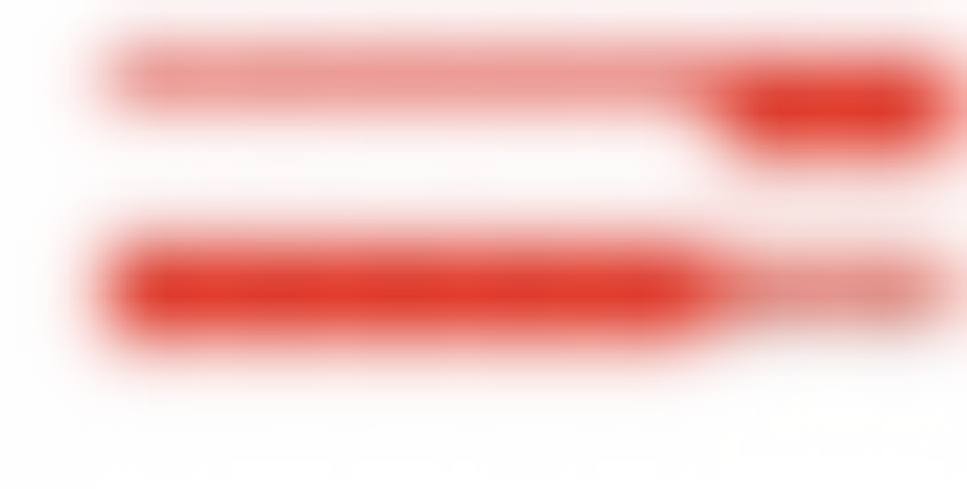Use a single word or phrase to answer this question: 
Is the image part of an educational context?

Yes